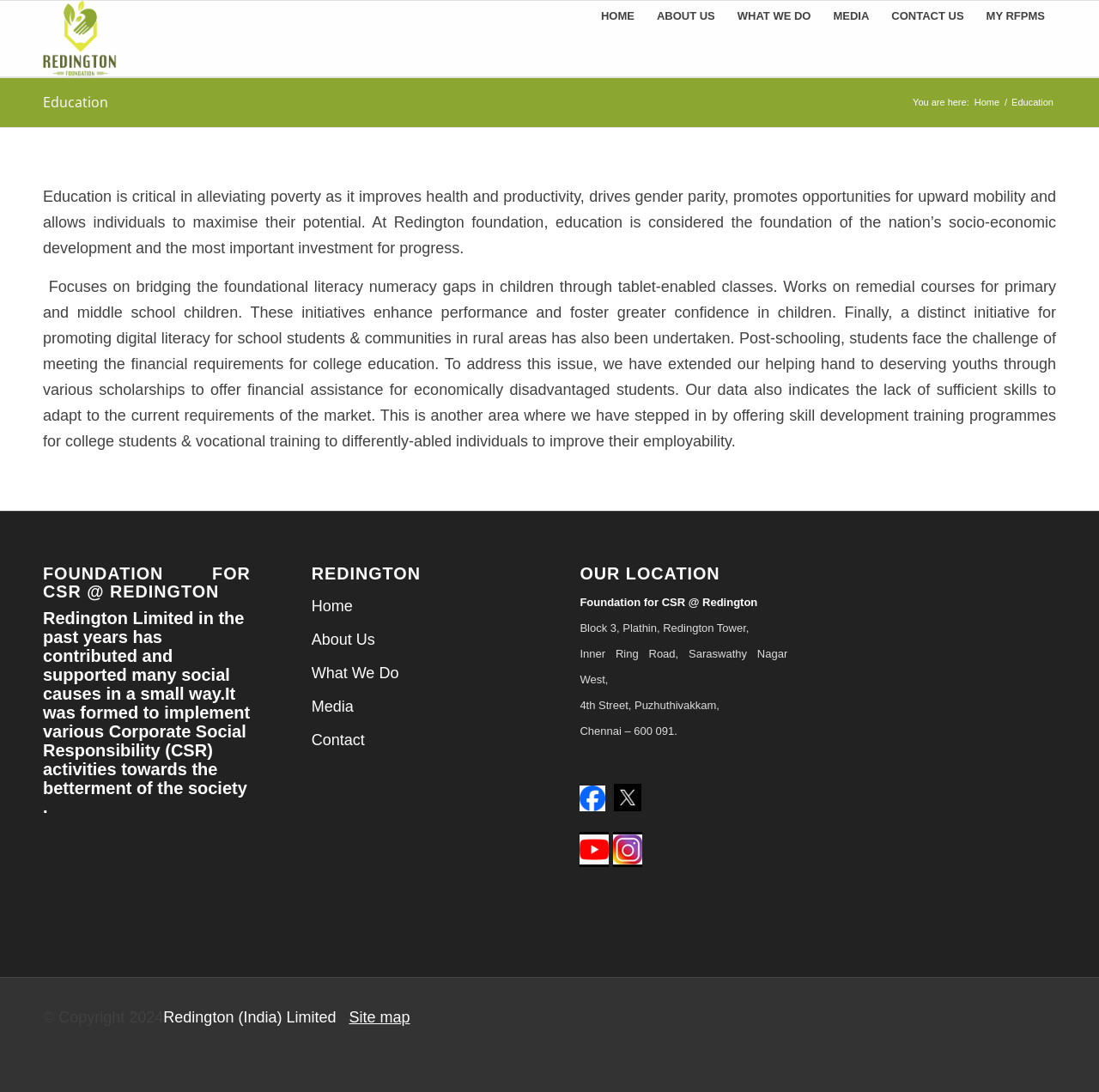Kindly determine the bounding box coordinates of the area that needs to be clicked to fulfill this instruction: "Visit the ABOUT US page".

[0.587, 0.001, 0.661, 0.07]